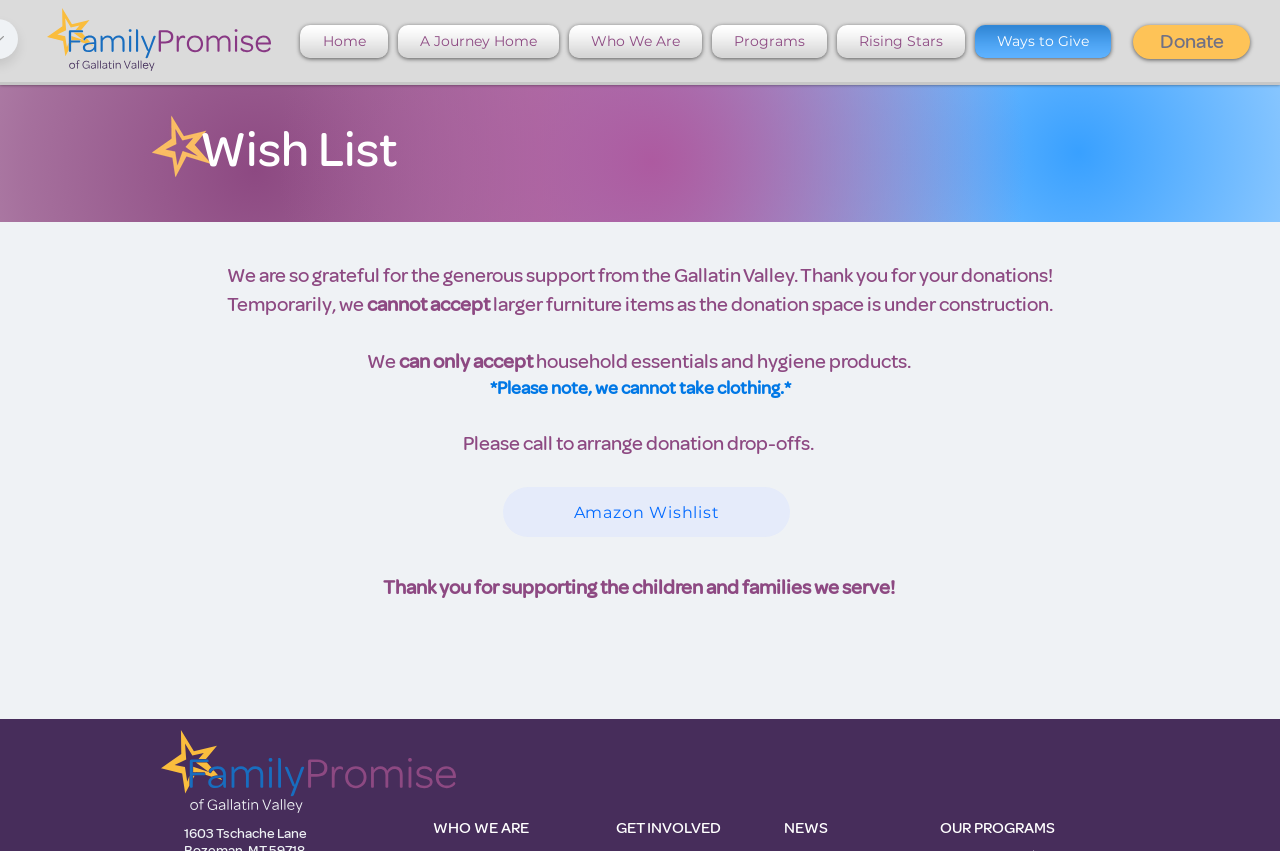How can donations be arranged?
Respond to the question with a single word or phrase according to the image.

By calling to arrange donation drop-offs